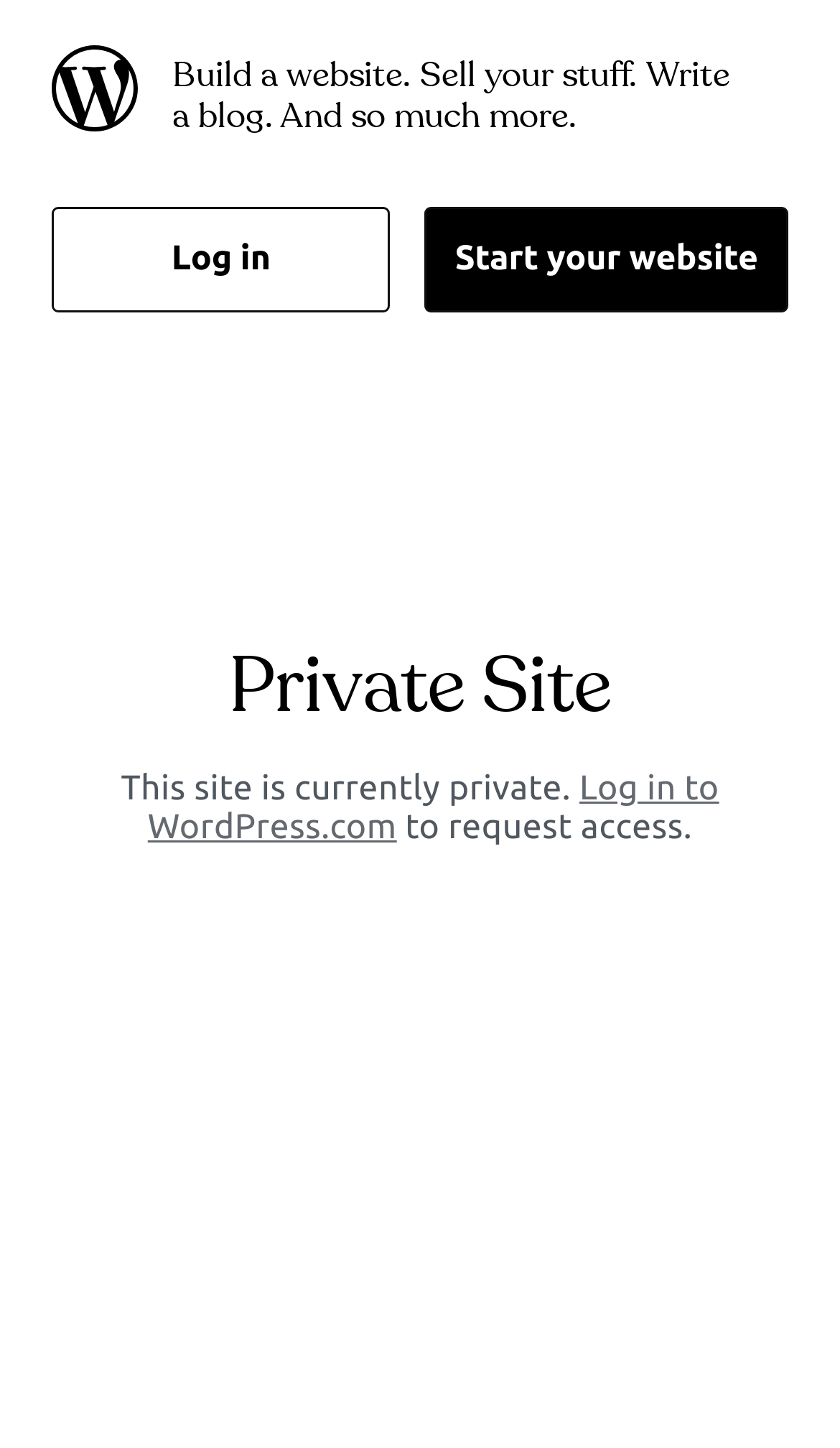Provide an in-depth description of the elements and layout of the webpage.

The webpage is titled "Private Site" and has a prominent link to "WordPress.com" at the top left corner, accompanied by a small image with the same name. Below this, there is a brief descriptive text that reads "Build a website. Sell your stuff. Write a blog. And so much more." 

On the top right side, there are two links: "Log in" and "Start your website", placed side by side. 

The main content of the page is headed by a title "Private Site" located near the top center of the page. Below this title, there is a notification that "This site is currently private." followed by a link to "Log in to WordPress.com" and a brief text "to request access."